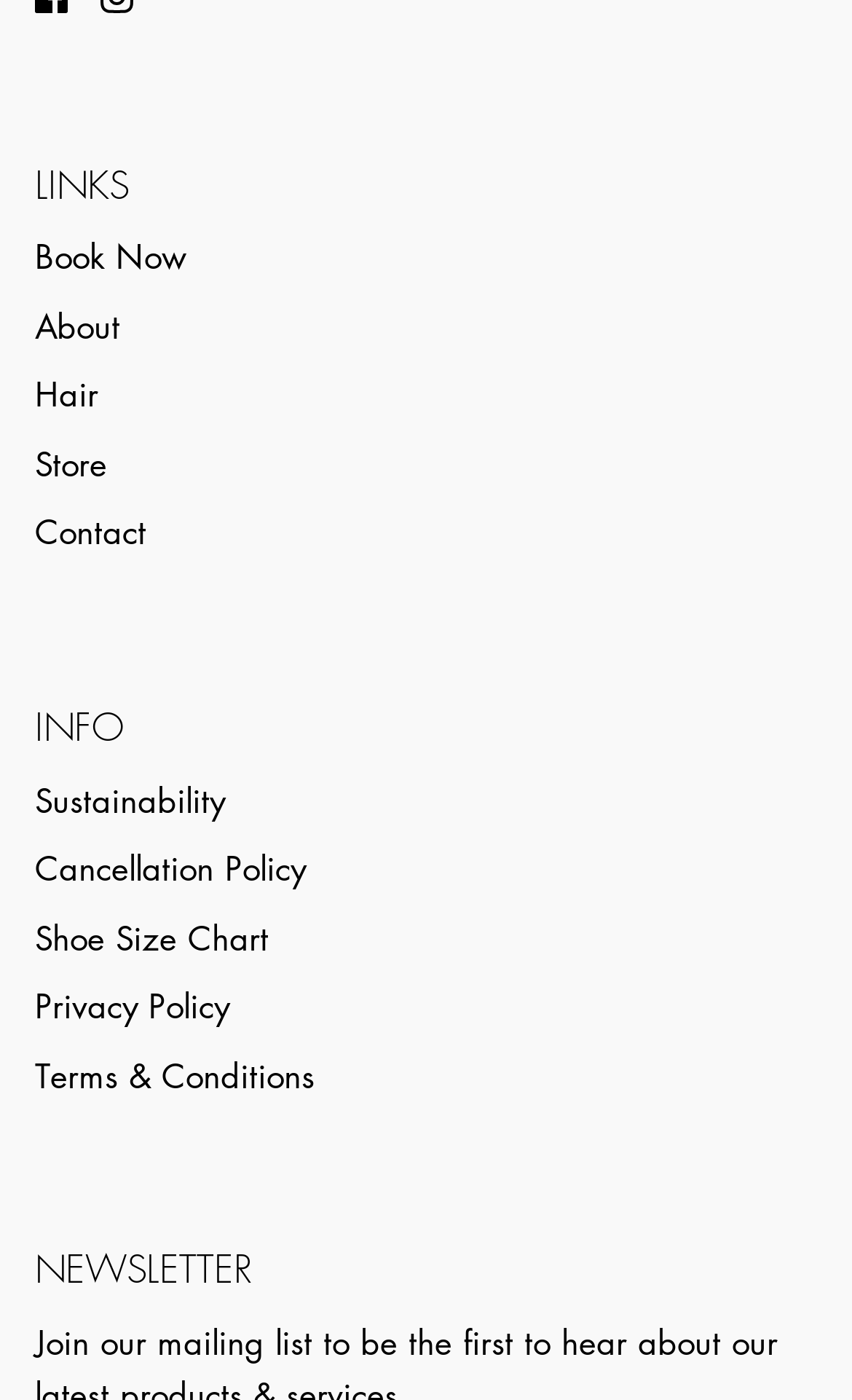What type of links are available in the top navigation?
Using the screenshot, give a one-word or short phrase answer.

Book Now, About, Hair, Store, Contact